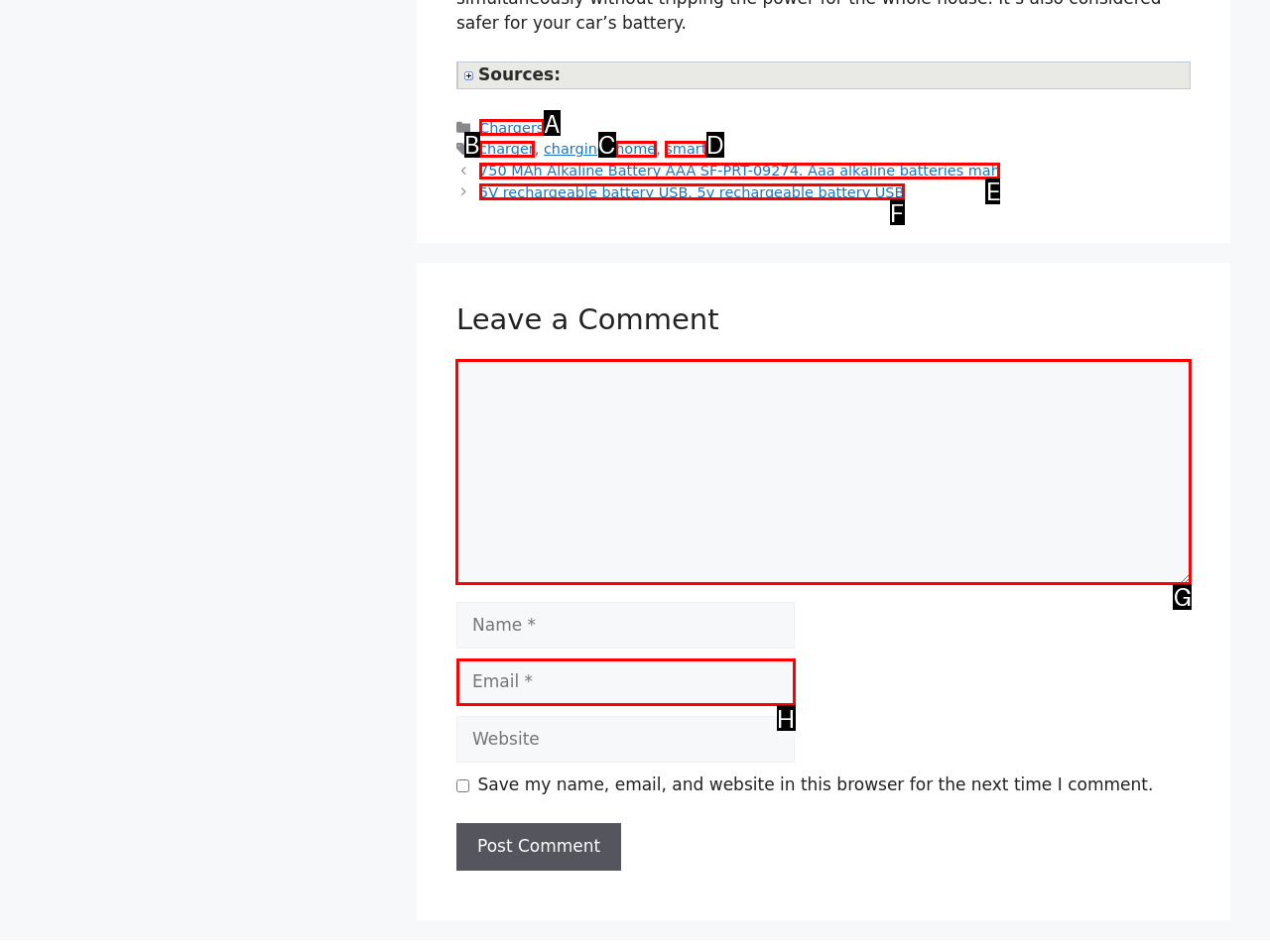Which HTML element should be clicked to complete the task: Enter a comment? Answer with the letter of the corresponding option.

G